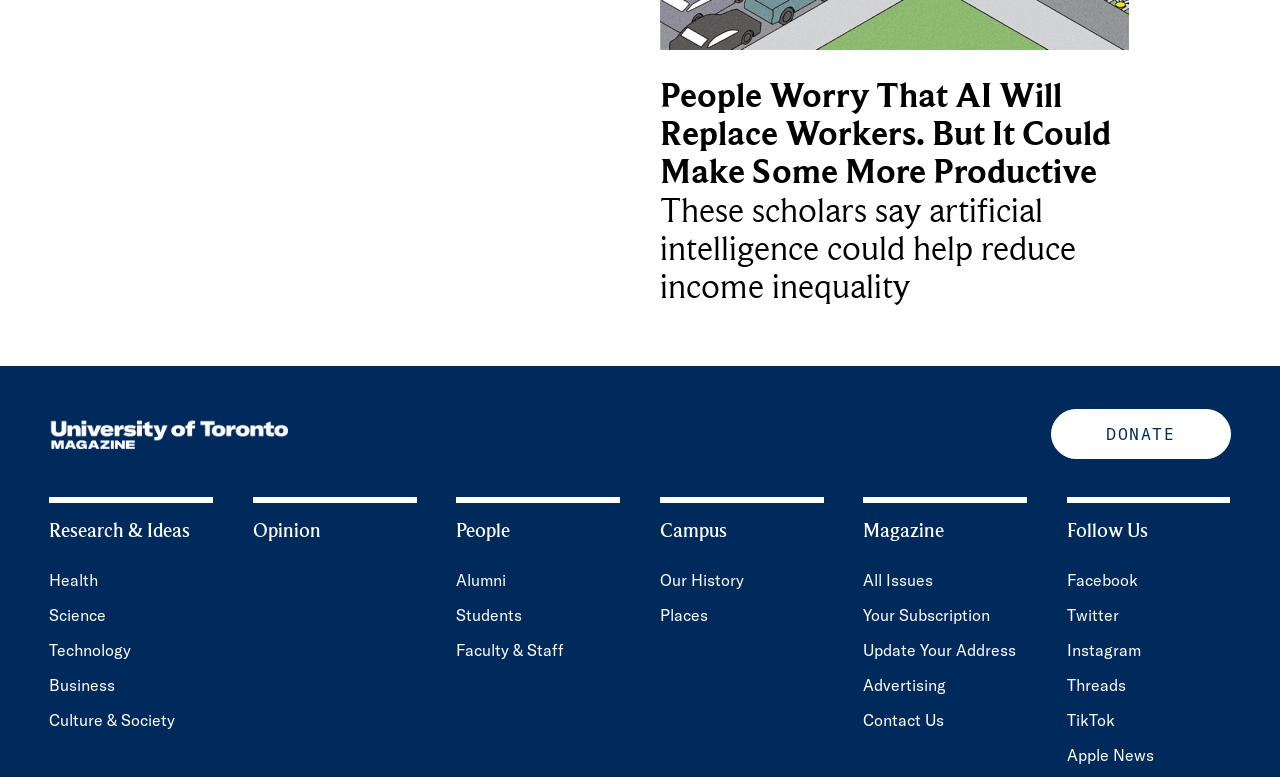Please mark the bounding box coordinates of the area that should be clicked to carry out the instruction: "Read the opinion section".

[0.198, 0.668, 0.251, 0.699]